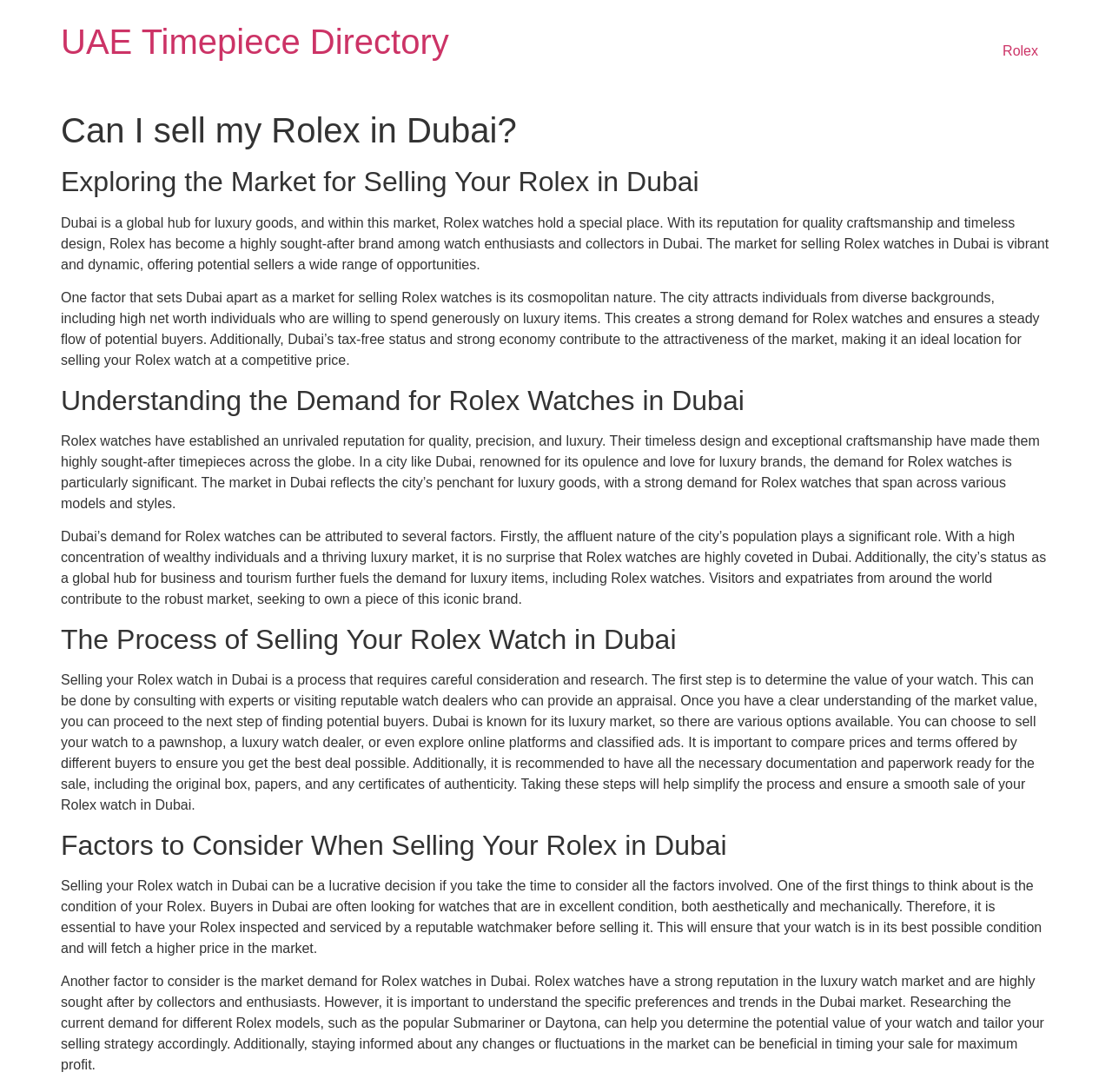Answer succinctly with a single word or phrase:
What is the first step in selling a Rolex watch in Dubai?

Determine the value